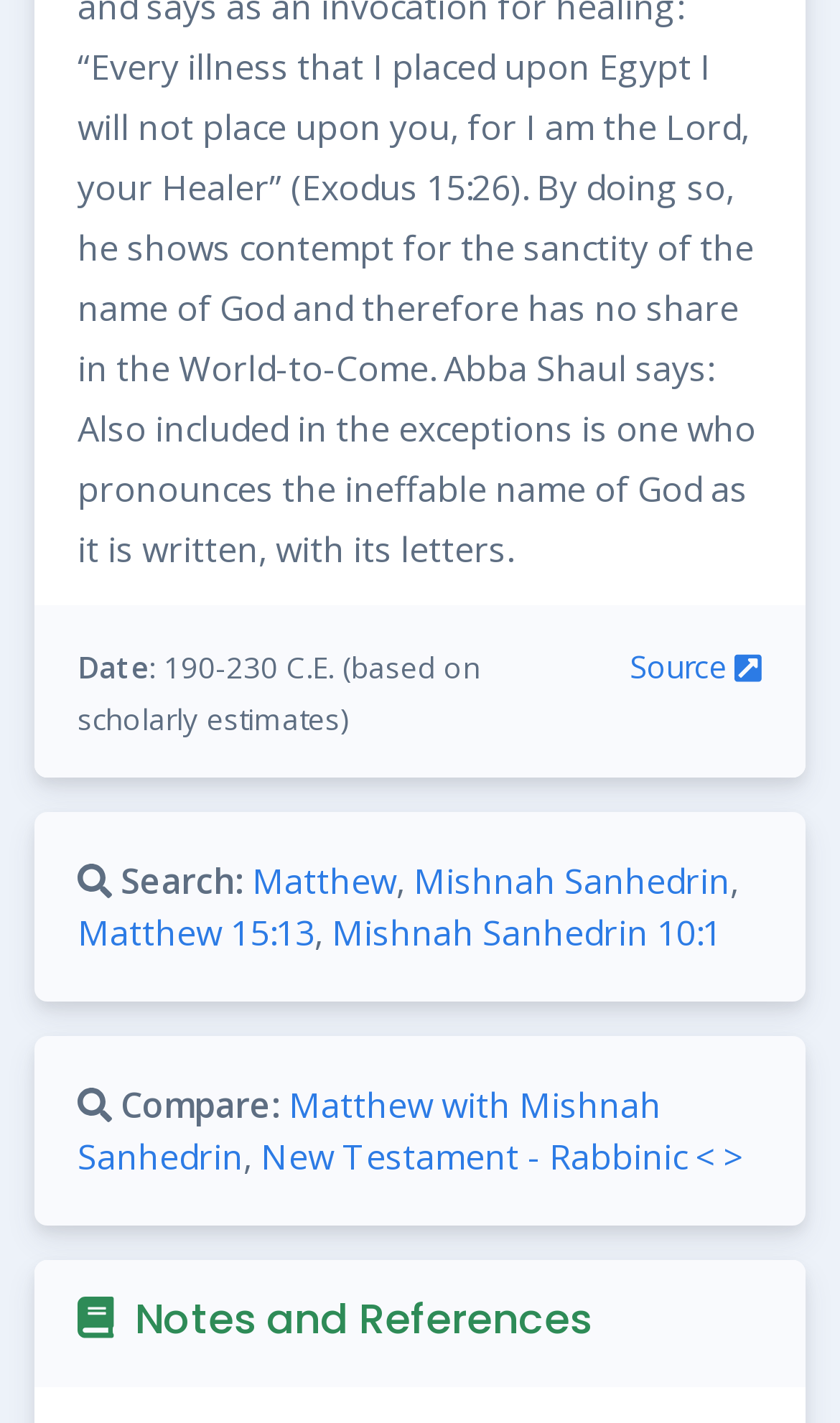Bounding box coordinates are specified in the format (top-left x, top-left y, bottom-right x, bottom-right y). All values are floating point numbers bounded between 0 and 1. Please provide the bounding box coordinate of the region this sentence describes: Matthew

[0.3, 0.603, 0.472, 0.636]